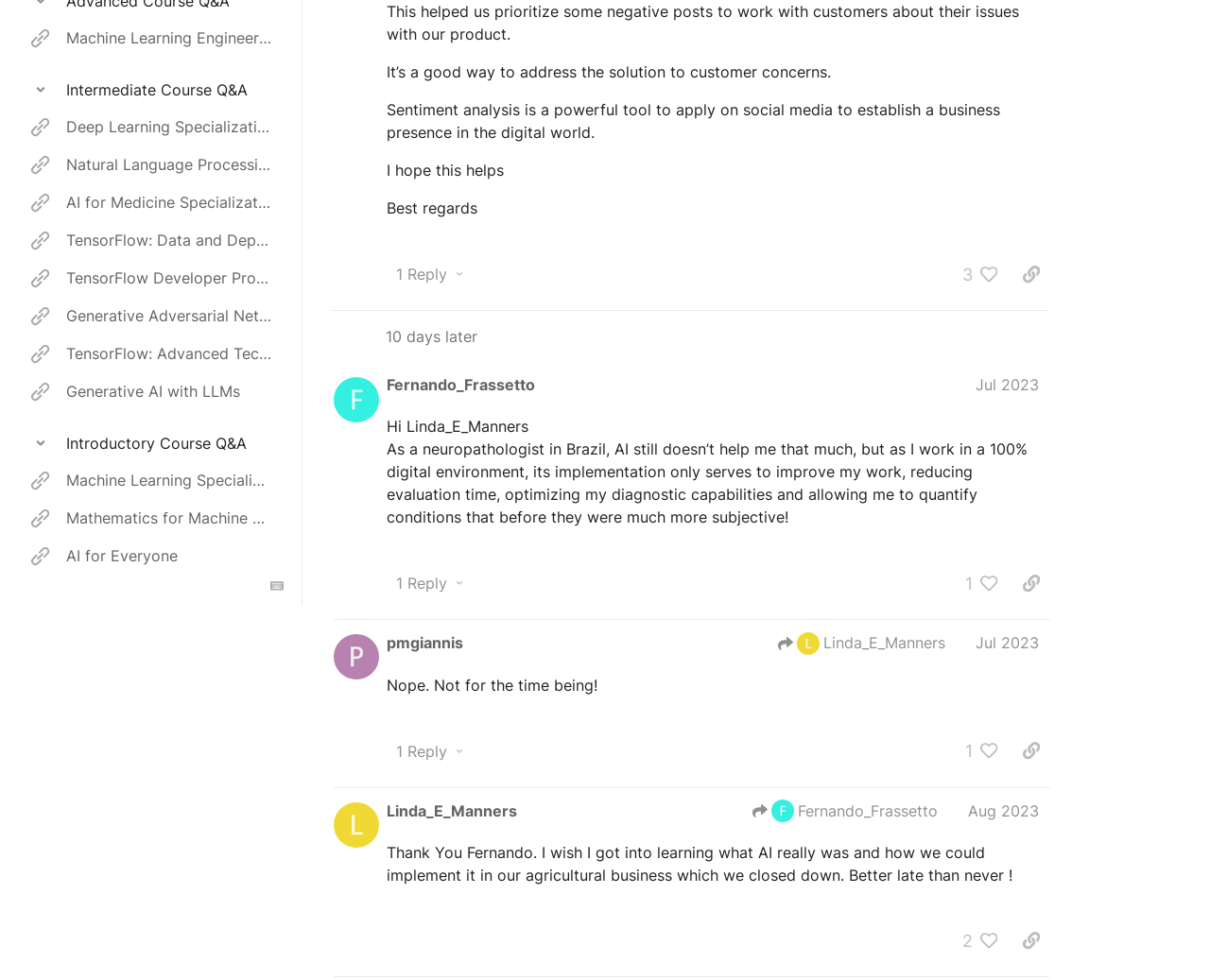Identify the bounding box for the UI element that is described as follows: "Linda_E_Manners".

[0.643, 0.645, 0.781, 0.668]